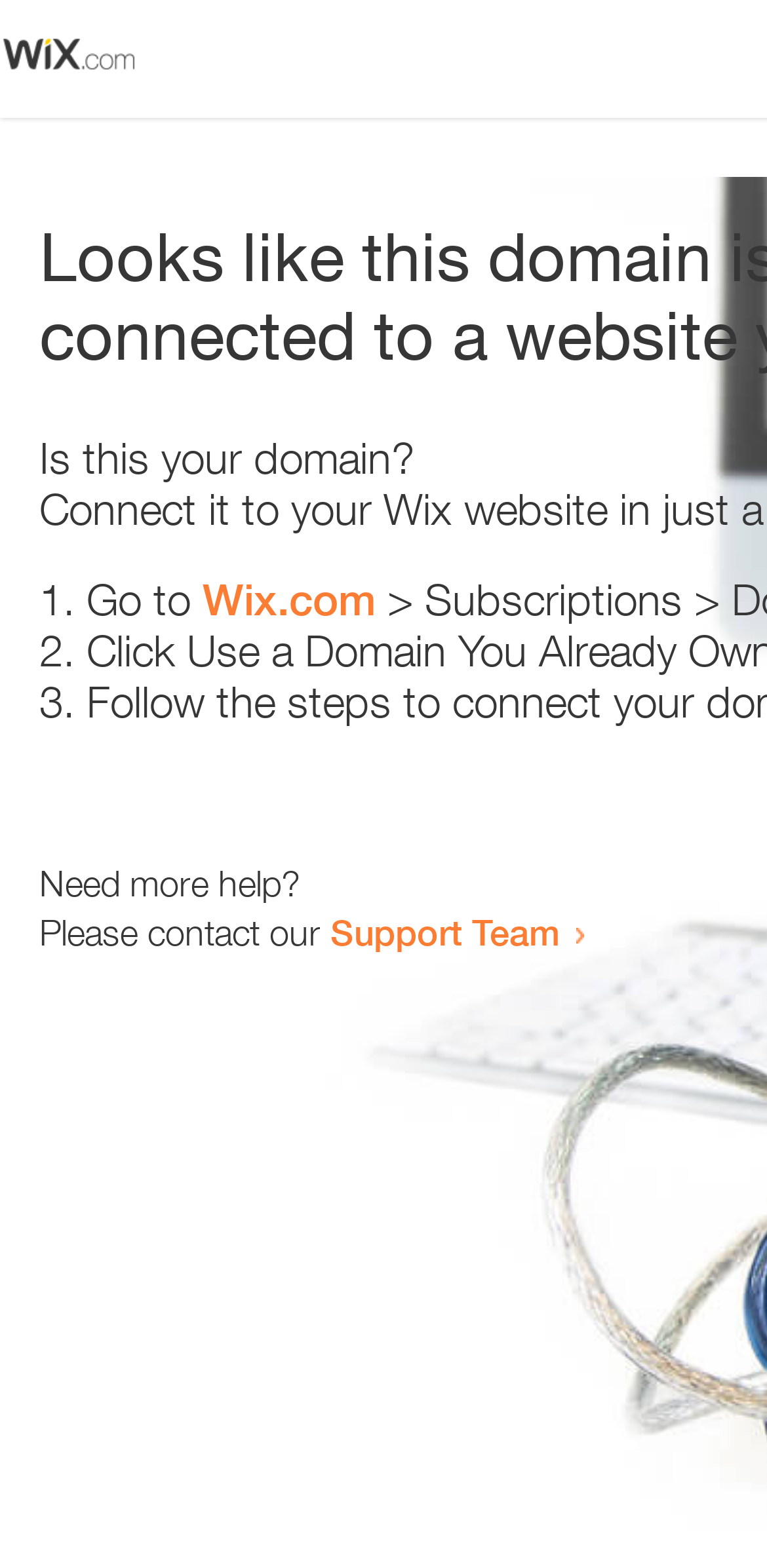Produce an elaborate caption capturing the essence of the webpage.

The webpage appears to be an error page, with a small image at the top left corner. Below the image, there is a question "Is this your domain?" in a prominent position. 

To the right of the question, there is a numbered list with three items. The first item starts with "1." and suggests going to "Wix.com". The second item starts with "2." and the third item starts with "3.", but their contents are not specified. 

Below the list, there is a message "Need more help?" followed by a sentence "Please contact our Support Team" with a link to the Support Team. The link is positioned to the right of the sentence.